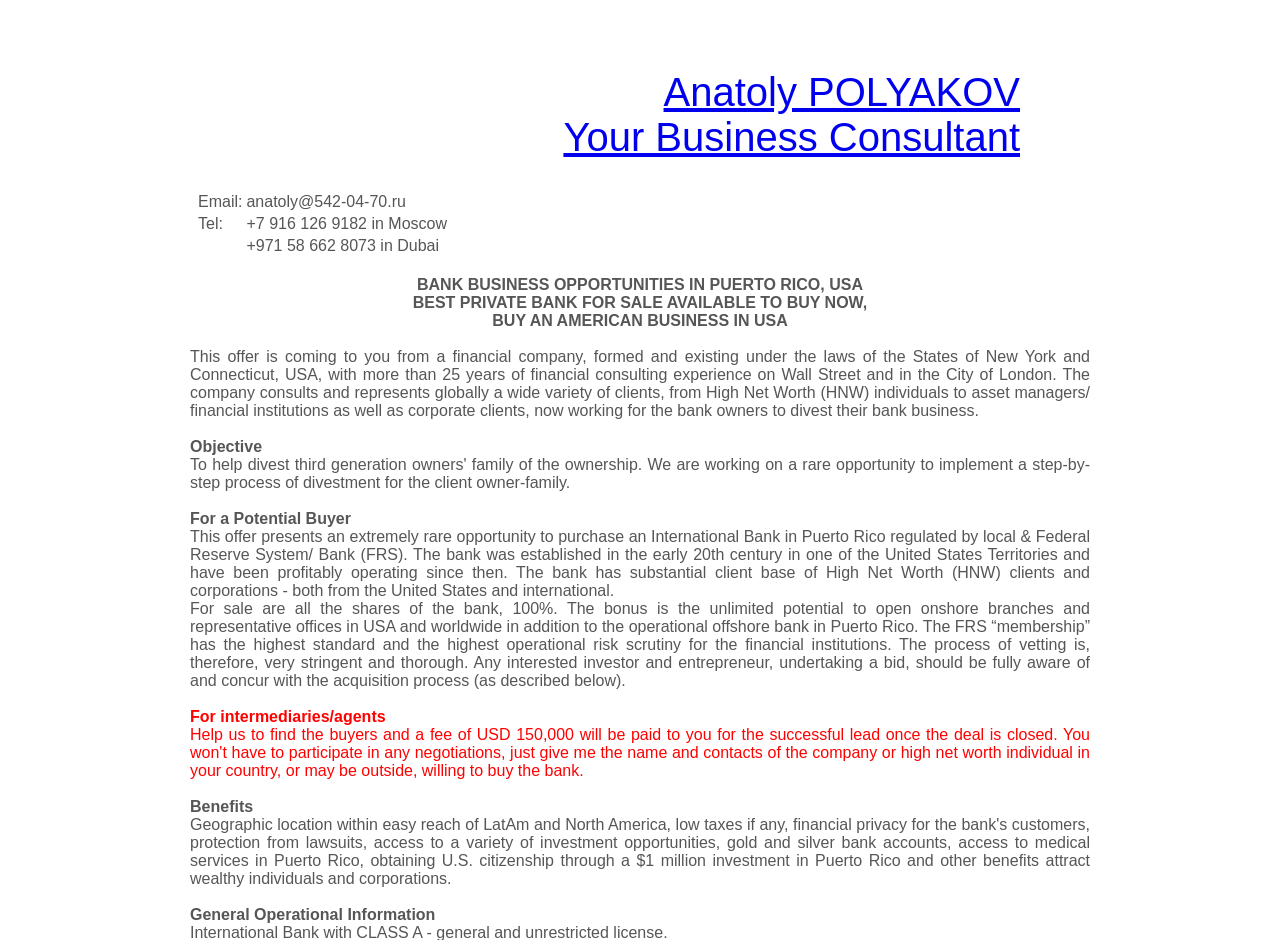Generate a thorough caption that explains the contents of the webpage.

This webpage appears to be a business opportunity listing, specifically for the sale of a private bank in Puerto Rico, USA. At the top of the page, there is a consultant's information, including their name, "Anatoly POLYAKOV", and their contact details, which are an email address and two phone numbers, one in Moscow and one in Dubai.

Below the consultant's information, there is a prominent heading that reads "BUY AN AMERICAN BUSINESS IN USA". This is followed by a lengthy paragraph of text that describes the financial company behind the listing, which has over 25 years of experience in financial consulting on Wall Street and in the City of London.

The main content of the page is divided into sections, each with its own heading. The first section is titled "Objective" and appears to be addressed to potential buyers. The text explains that the listing presents a rare opportunity to purchase an international bank in Puerto Rico, regulated by the local and Federal Reserve System/Bank (FRS). The bank has a substantial client base of high net worth individuals and corporations from the US and internationally.

The next section is titled "For a Potential Buyer" and provides more details about the bank, including its history, client base, and potential for growth. The section also explains that the sale includes all shares of the bank, 100%, and highlights the benefits of acquiring a bank with FRS membership.

Further down the page, there are sections titled "For intermediaries/agents", "Benefits", and "General Operational Information", which provide additional details about the listing and the bank's operations.

Overall, the webpage appears to be a detailed listing for a business opportunity, with a focus on providing information to potential buyers and intermediaries.